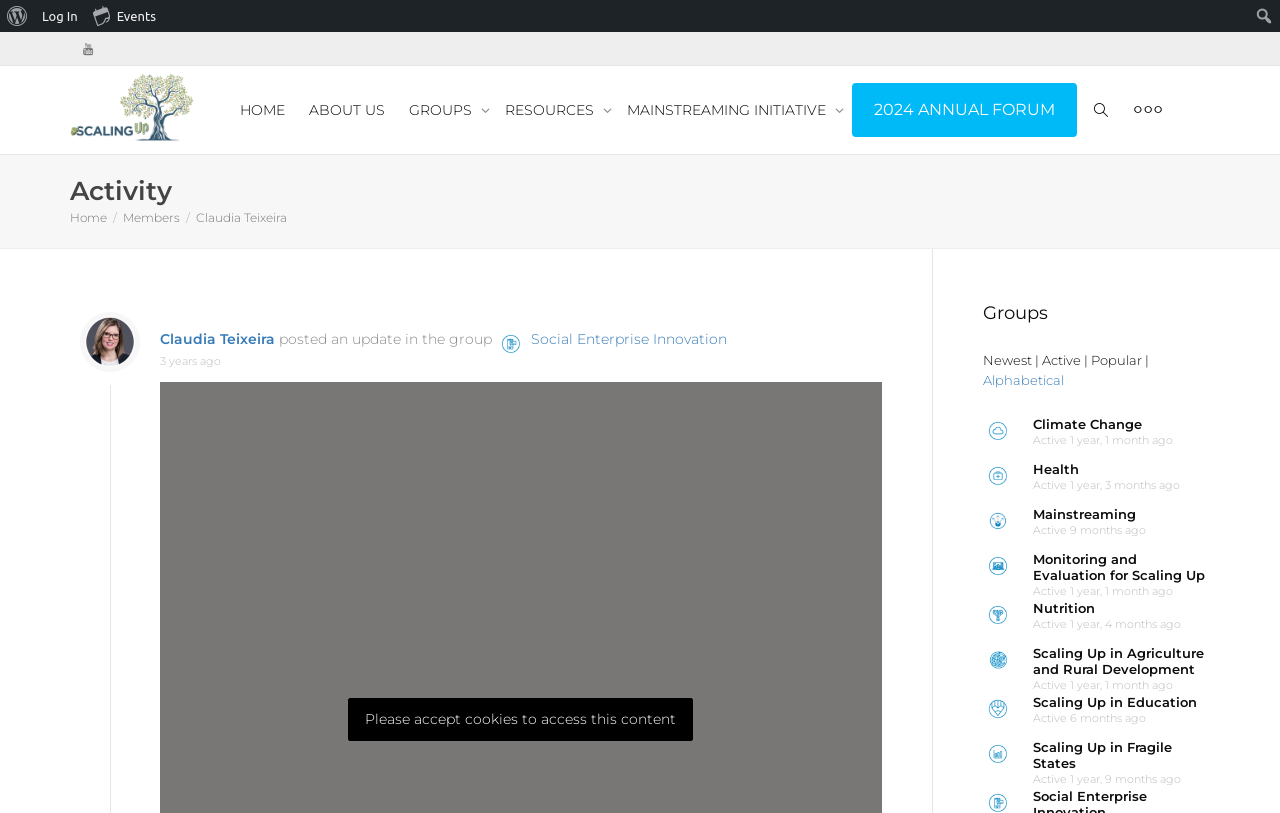With reference to the screenshot, provide a detailed response to the question below:
How many groups are listed on the webpage?

I counted the number of groups listed on the webpage by looking at the links with group names and logos, starting from 'Climate Change' to 'Scaling Up in Fragile States'.